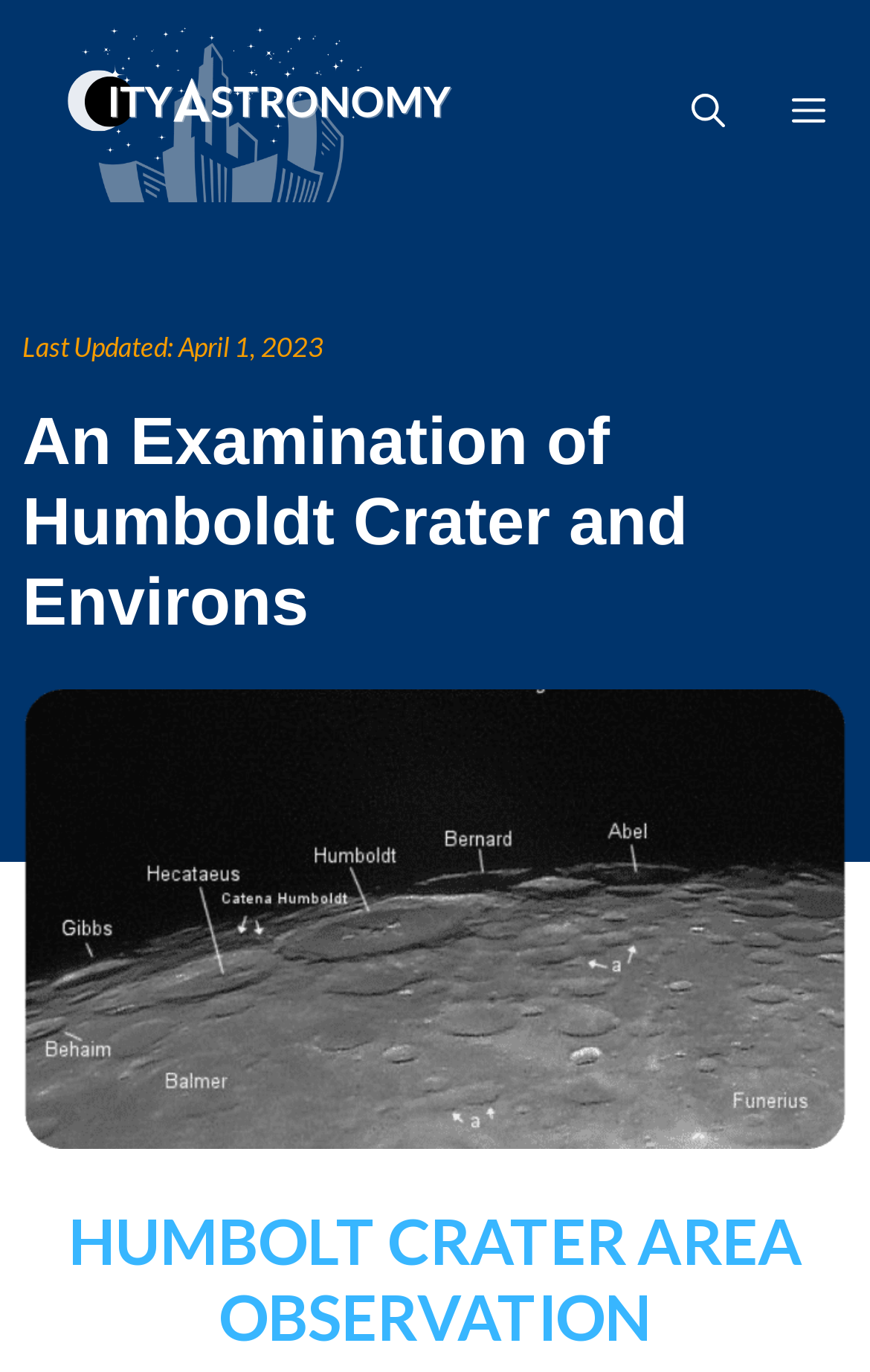Please analyze the image and provide a thorough answer to the question:
What is the function of the link 'Open Search Bar'?

The link has a text 'Open Search Bar', which implies that its function is to open the search bar when clicked, allowing users to search for content on the webpage.